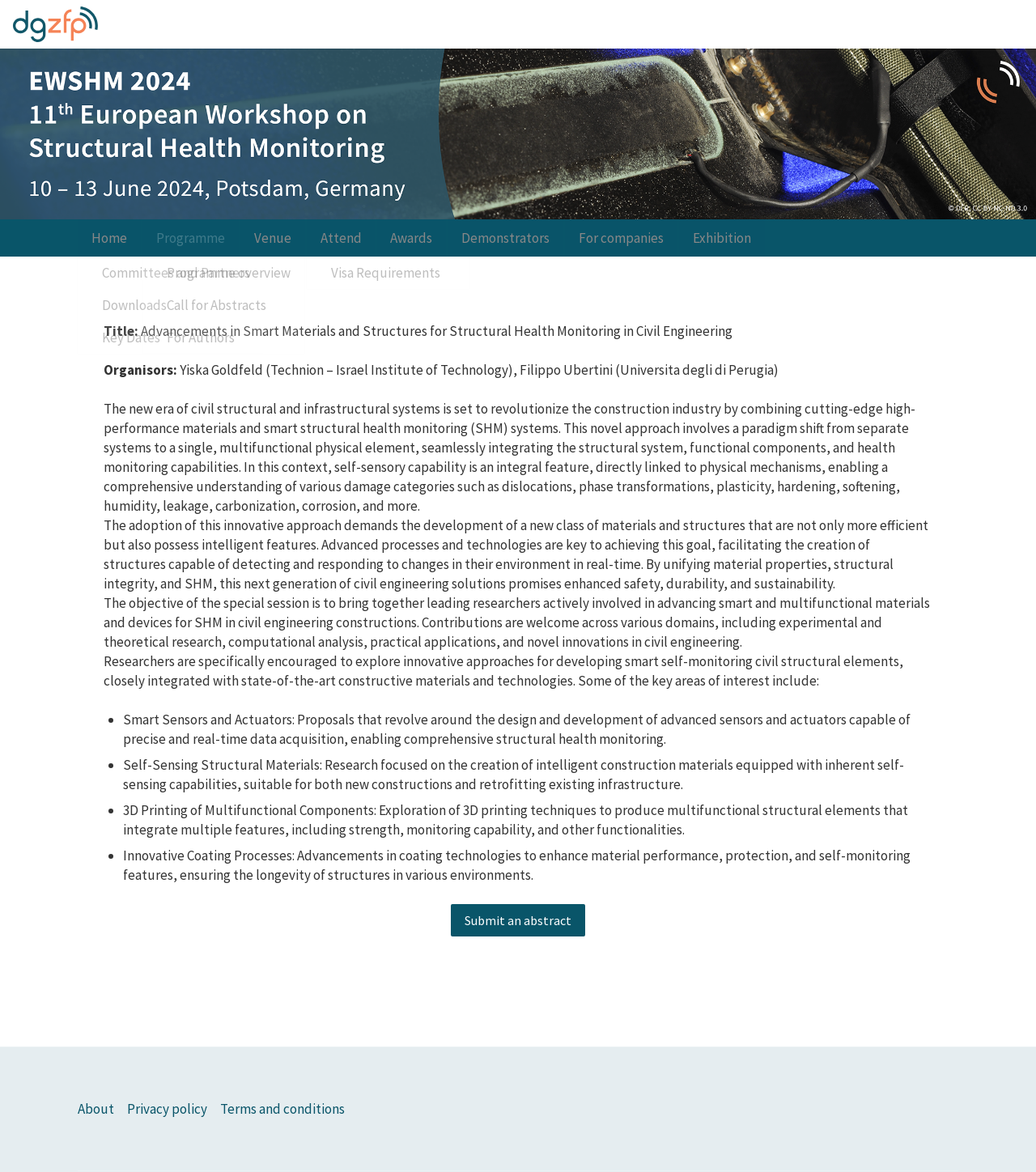Answer the following query concisely with a single word or phrase:
How many links are there in the top navigation menu?

7